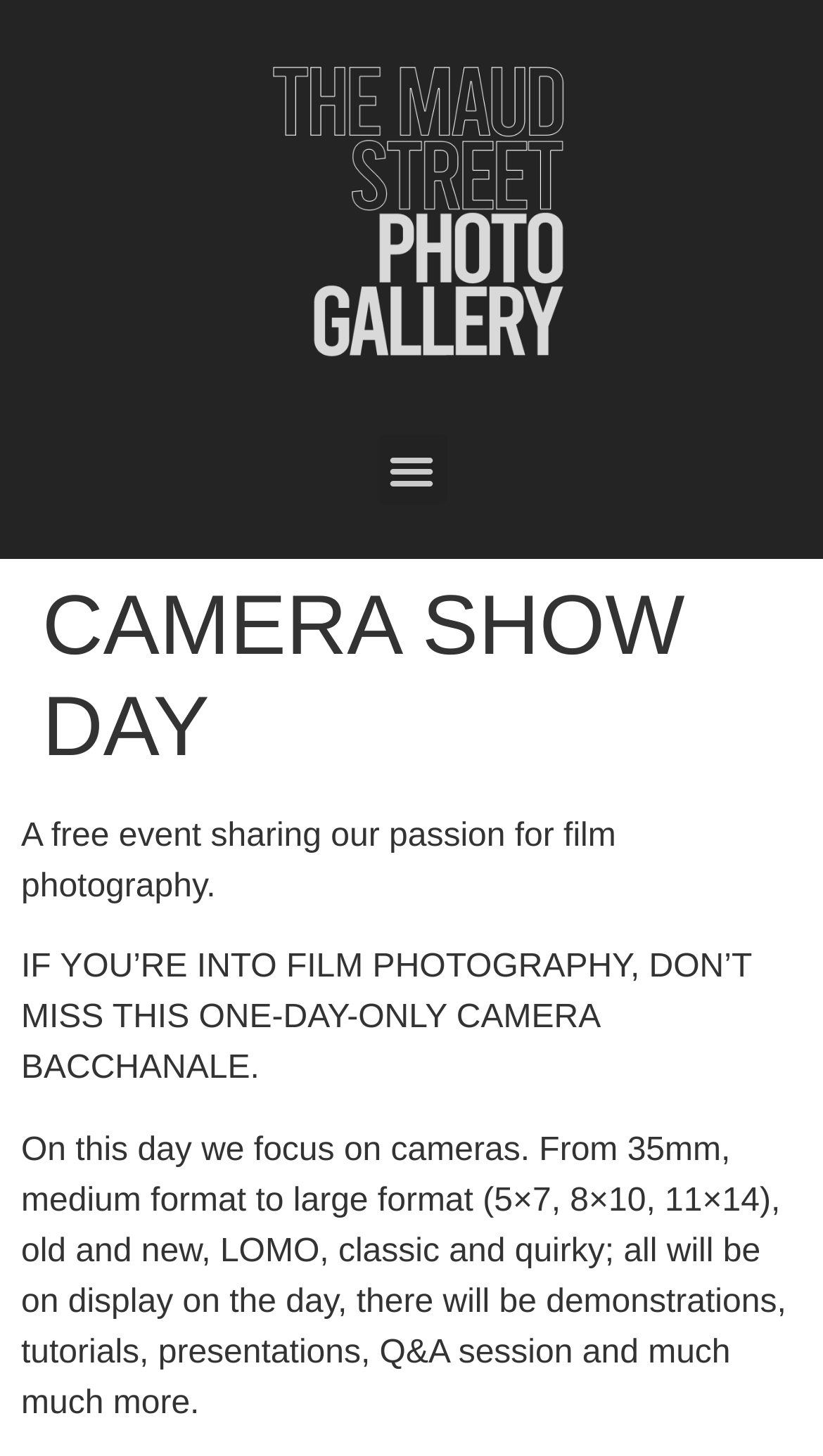Extract the main heading from the webpage content.

CAMERA SHOW DAY